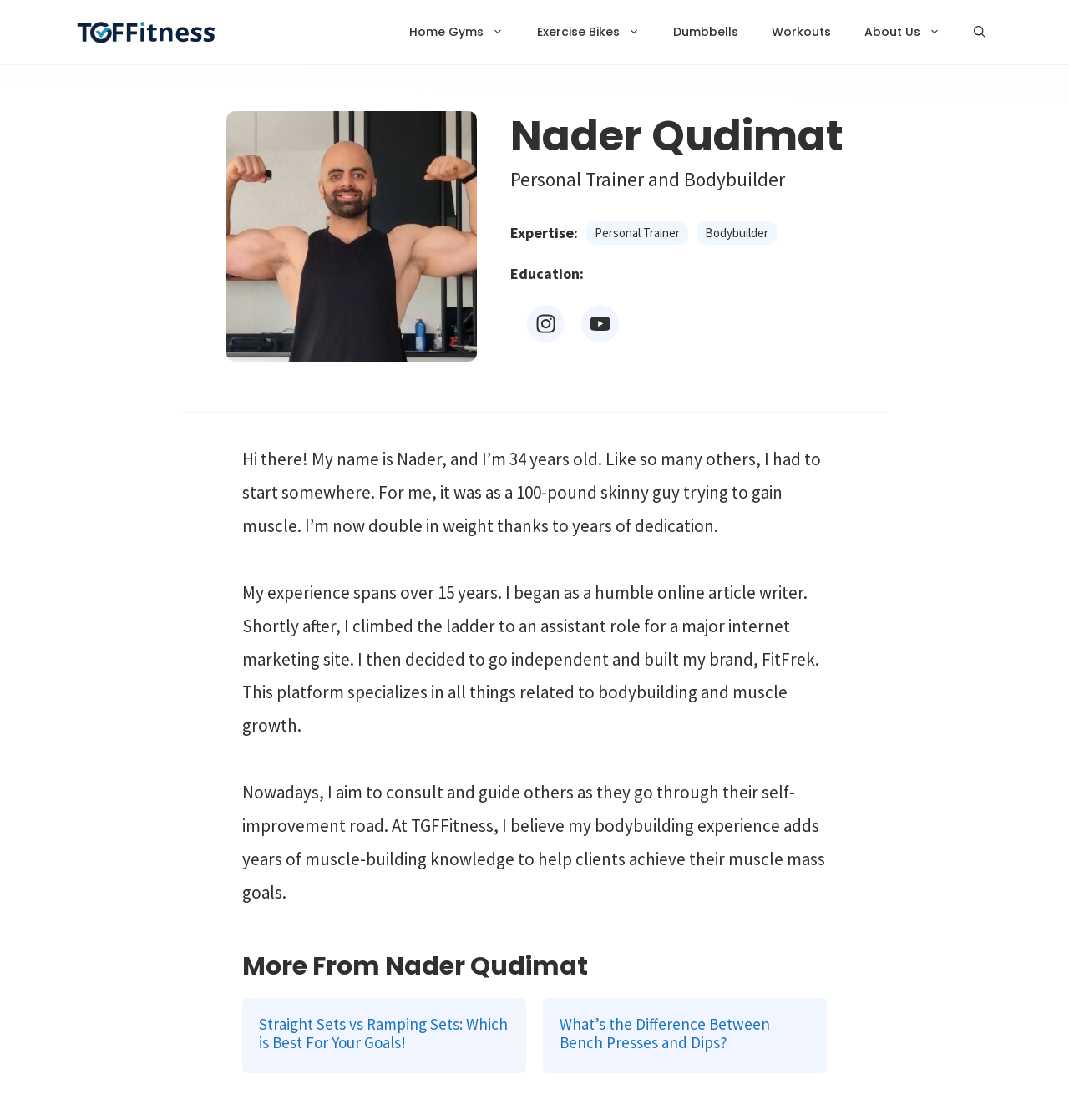Provide a brief response to the question below using a single word or phrase: 
What is the profession of Nader Qudimat?

Personal Trainer and Bodybuilder